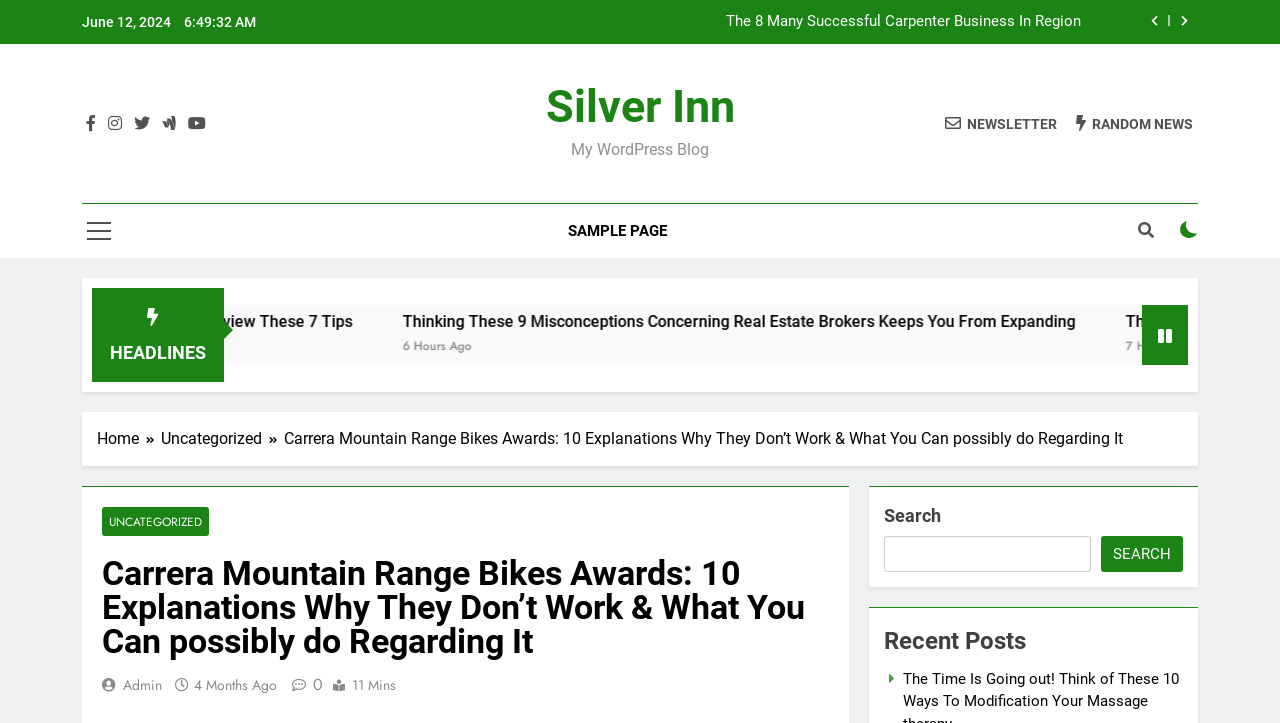What is the title of the recent post?
Provide a concise answer using a single word or phrase based on the image.

Thinking These 9 Misconceptions Concerning Real Estate Brokers Keeps You From Expanding